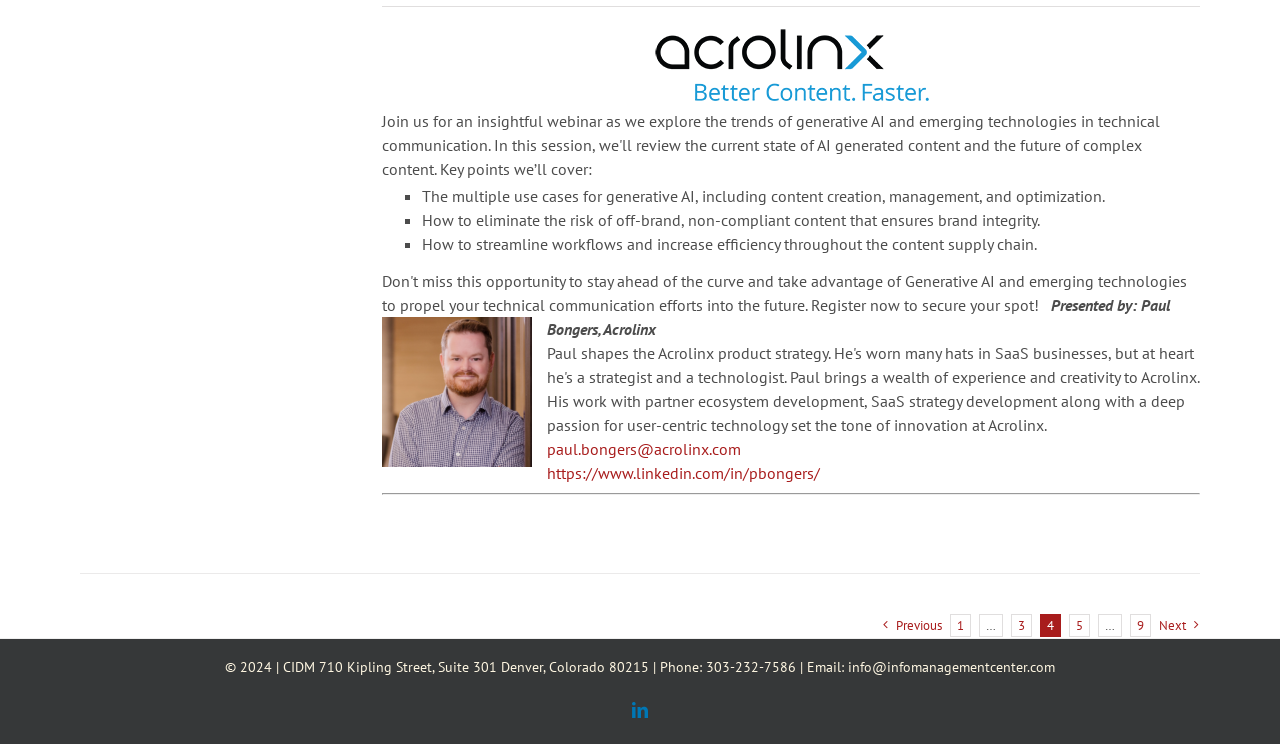Who is the presenter of the webinar?
Examine the image and give a concise answer in one word or a short phrase.

Paul Bongers